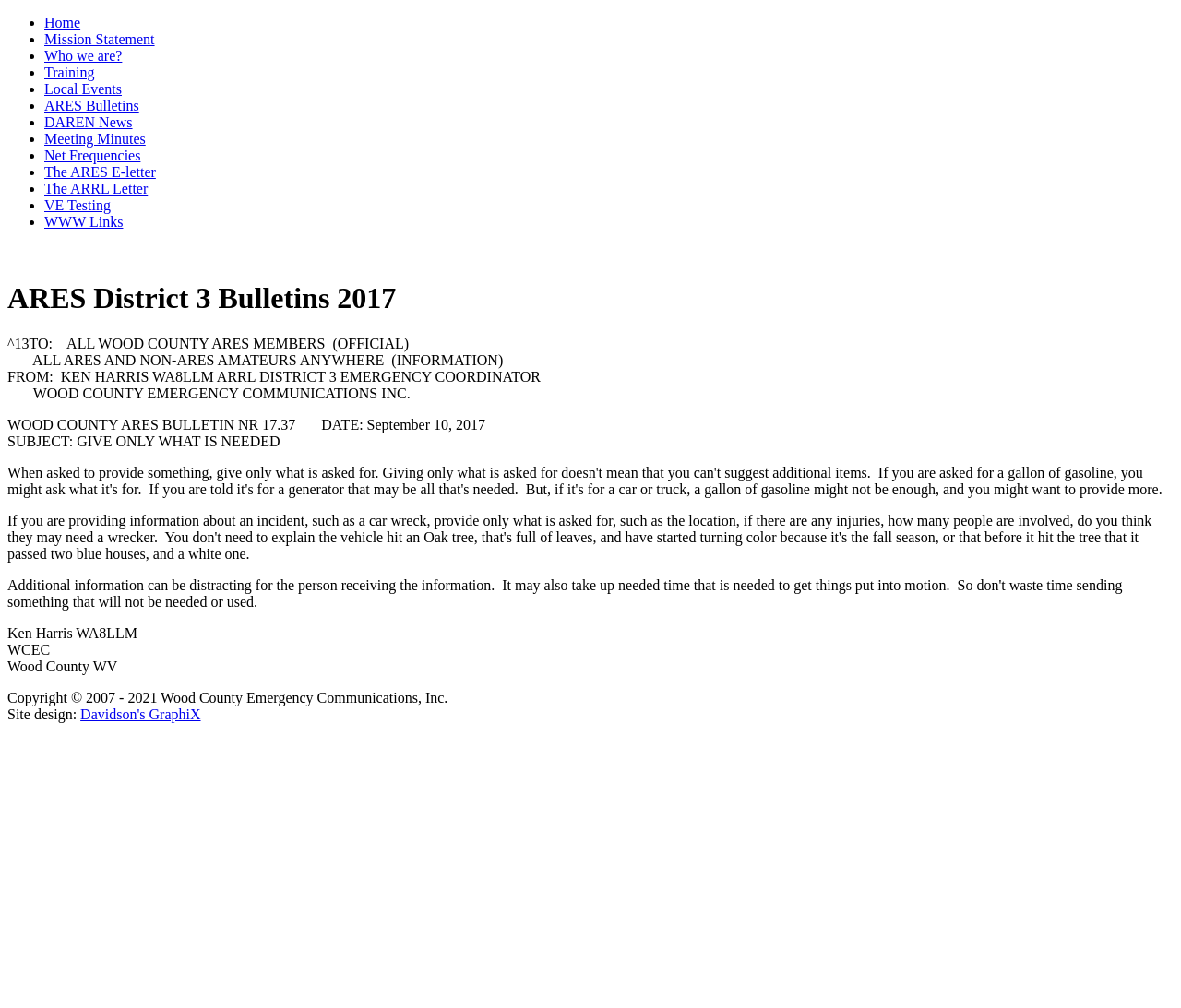Please identify the bounding box coordinates of the element I should click to complete this instruction: 'Visit Davidson's GraphiX'. The coordinates should be given as four float numbers between 0 and 1, like this: [left, top, right, bottom].

[0.068, 0.701, 0.17, 0.716]